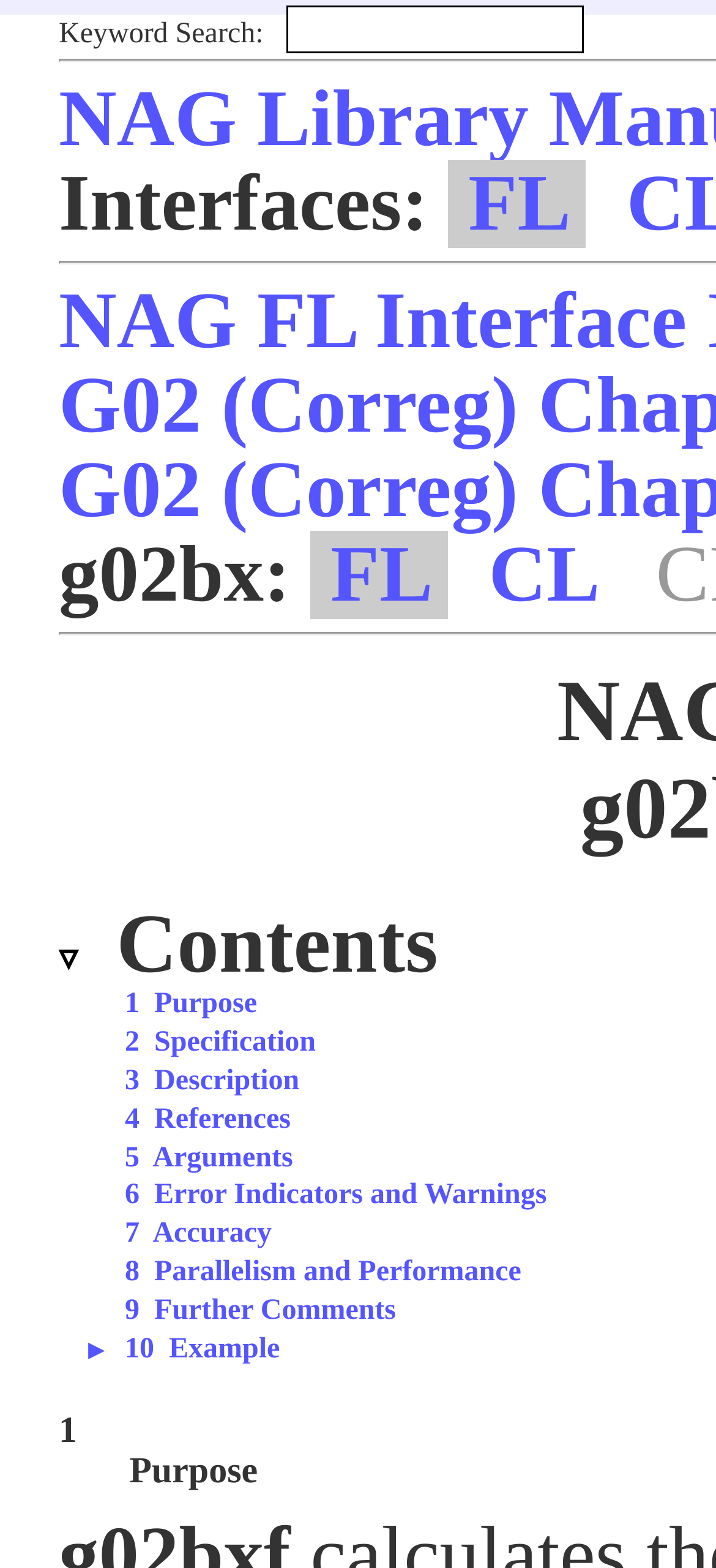Based on the image, please respond to the question with as much detail as possible:
What is the symbol ▸ used for on this webpage?

The symbol ▸ is located at the bottom of the webpage, and based on its common usage, it is likely used to expand or collapse a section or a menu on the webpage.